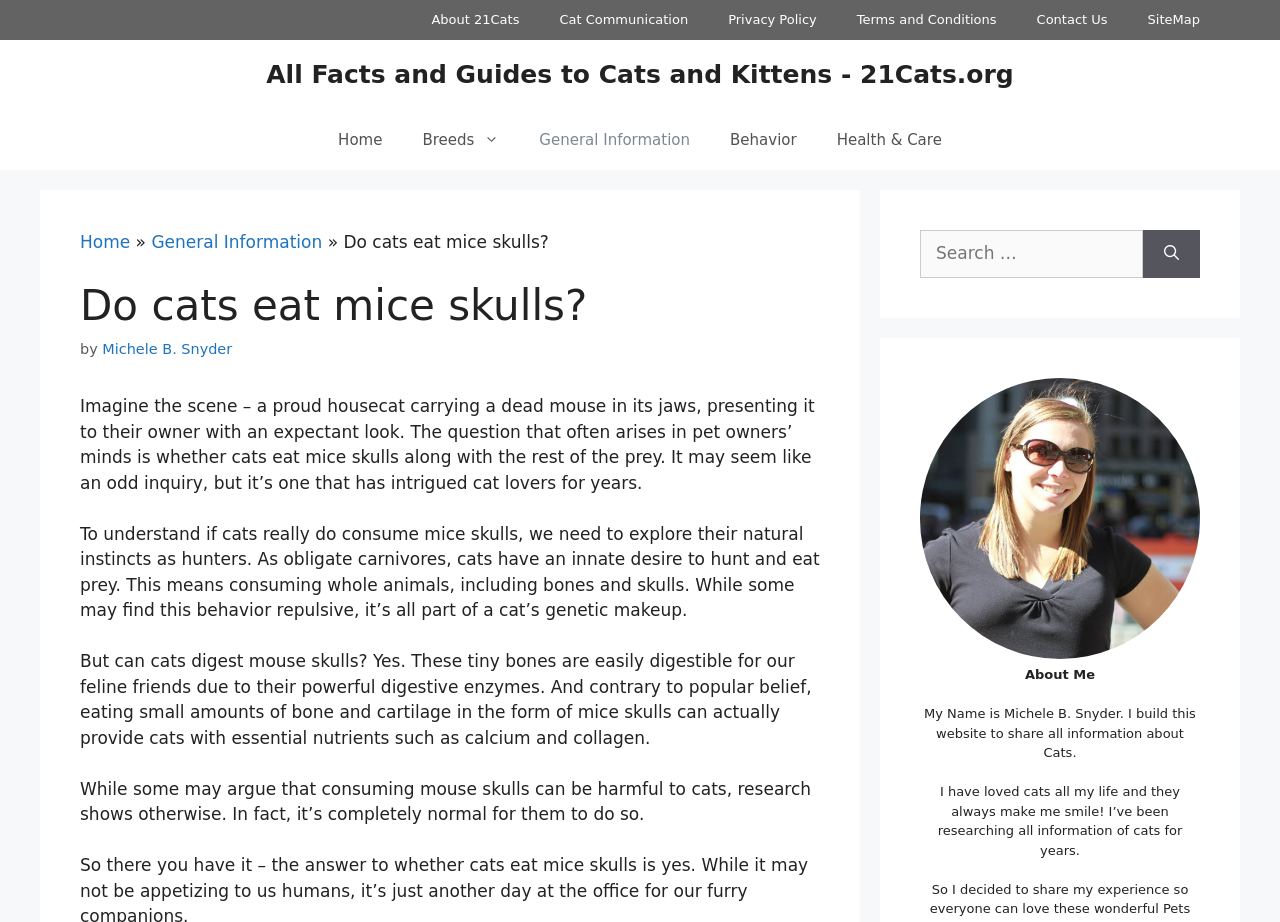Who is the author of the article?
Using the information from the image, answer the question thoroughly.

The author of the article is mentioned in the text 'by Michele B. Snyder' which appears below the header, and also in the 'About Me' section at the bottom of the page.